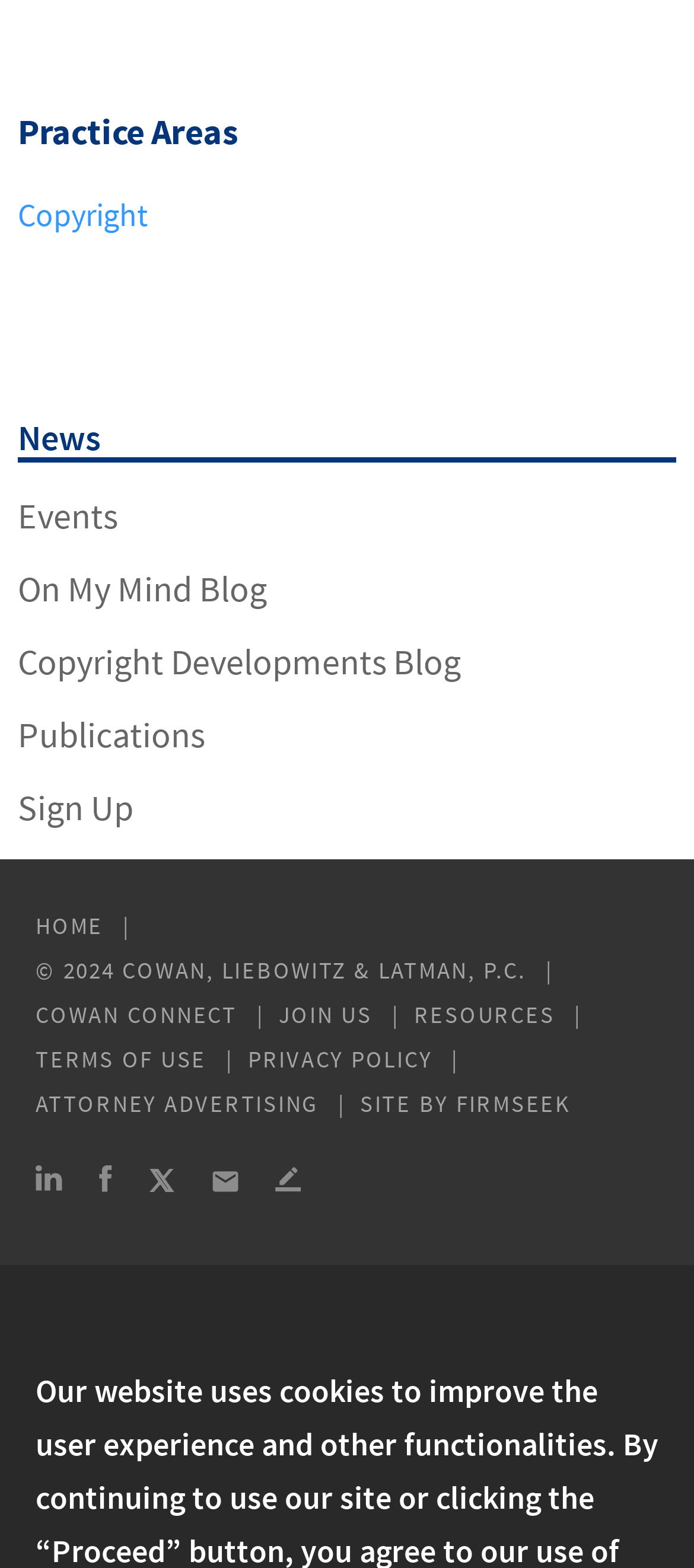Determine the bounding box coordinates for the element that should be clicked to follow this instruction: "Follow on LinkedIn". The coordinates should be given as four float numbers between 0 and 1, in the format [left, top, right, bottom].

[0.051, 0.746, 0.09, 0.765]